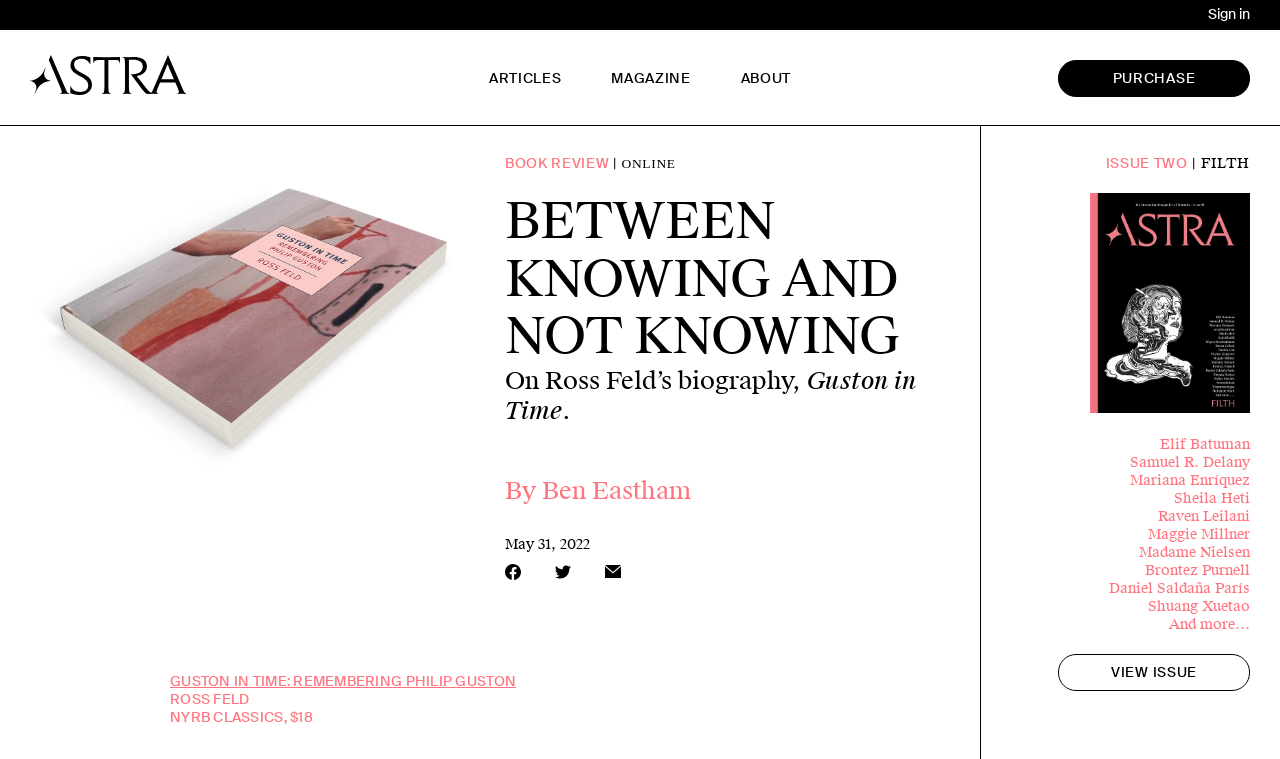Who wrote the book review? Refer to the image and provide a one-word or short phrase answer.

Ben Eastham